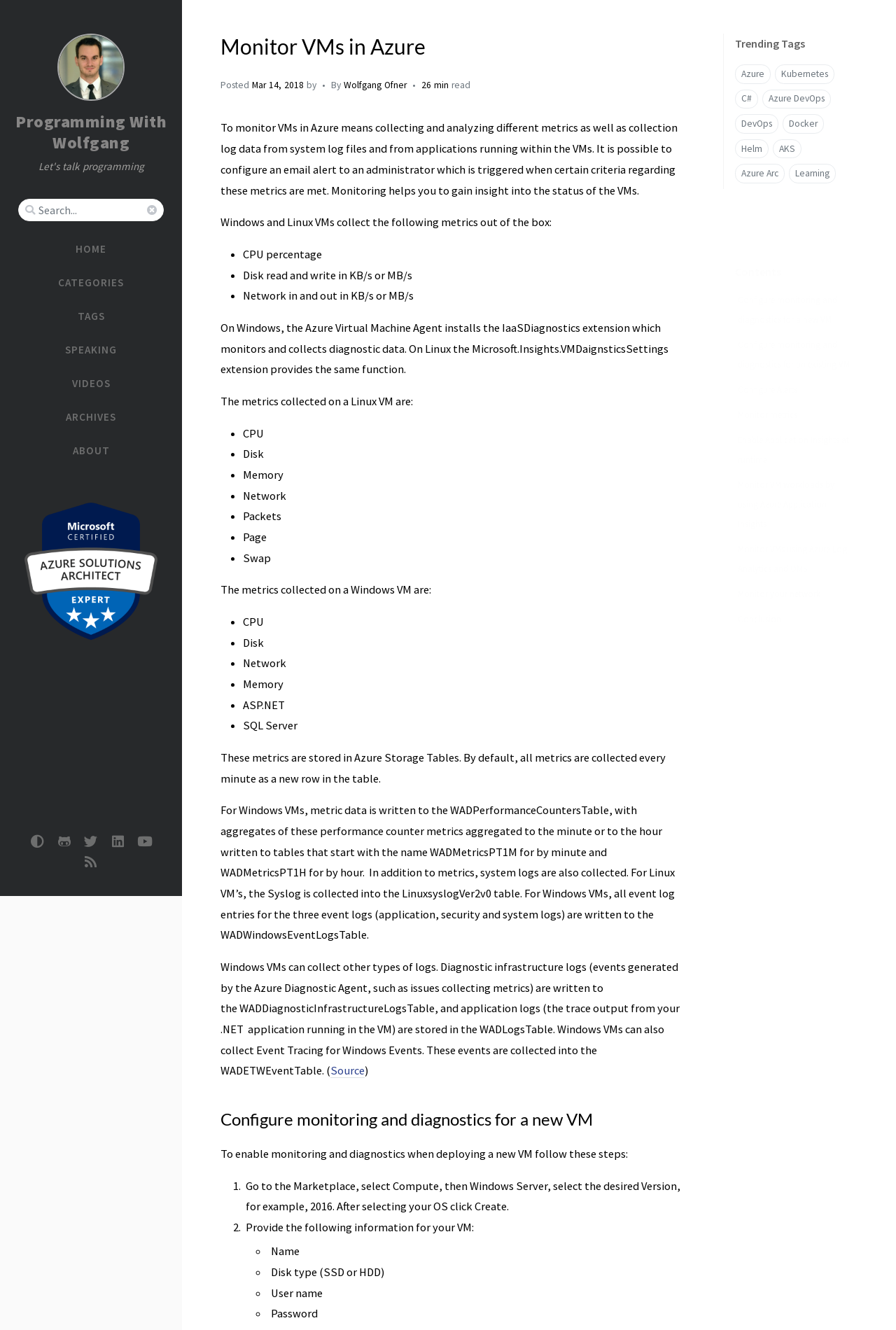What metrics are collected on a Linux VM?
From the image, respond using a single word or phrase.

CPU, Disk, Memory, Network, etc.